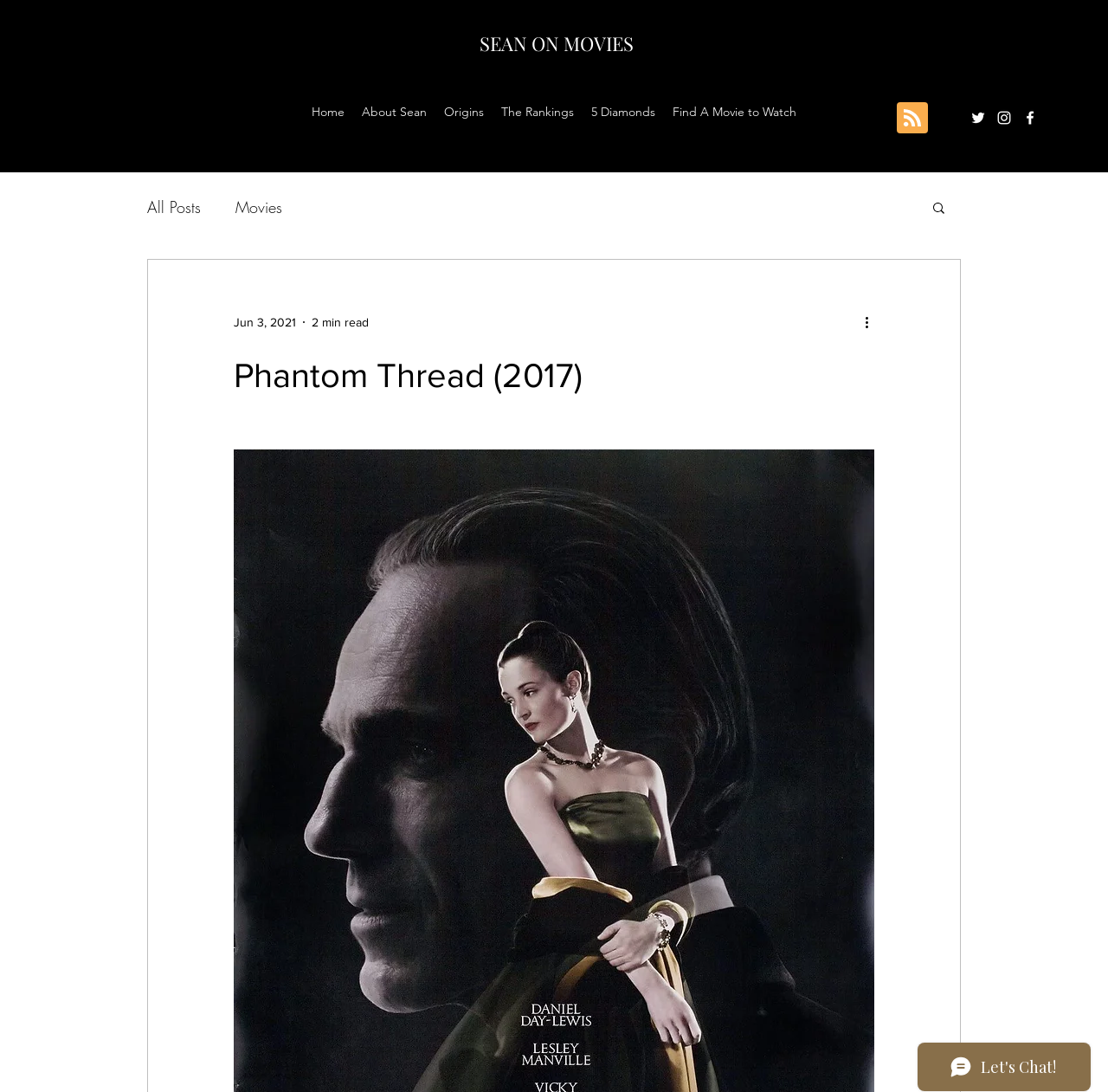Explain the webpage in detail.

The webpage is about the movie "Phantom Thread" (2017) and appears to be a blog post or review. At the top, there is a navigation bar with links to "Home", "About Sean", "Origins", "The Rankings", "5 Diamonds", and "Find A Movie to Watch". Below this, there is a social media bar with links to Twitter, Instagram, and Facebook, each accompanied by their respective icons.

On the left side, there is a secondary navigation menu with links to "All Posts" and "Movies". A search button is located nearby, featuring a magnifying glass icon. Above the main content, there is a date "Jun 3, 2021" and a "2 min read" indicator.

The main content is headed by a title "Phantom Thread (2017)" in a large font. The text below discusses the movie, mentioning that it won the 2017 Oscar for best costumes and revolves around a London dressmaker, Reynolds Woodcock, played by Daniel Day-Lewis.